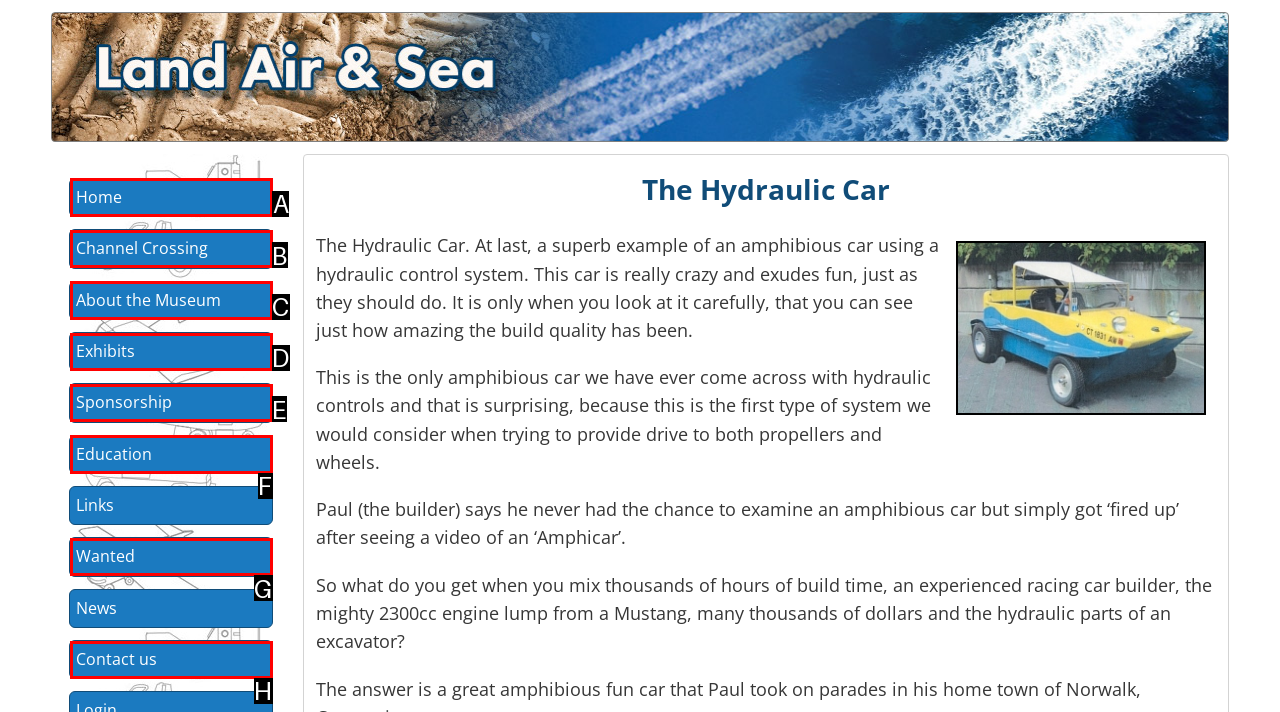Based on the task: Click Home, which UI element should be clicked? Answer with the letter that corresponds to the correct option from the choices given.

A